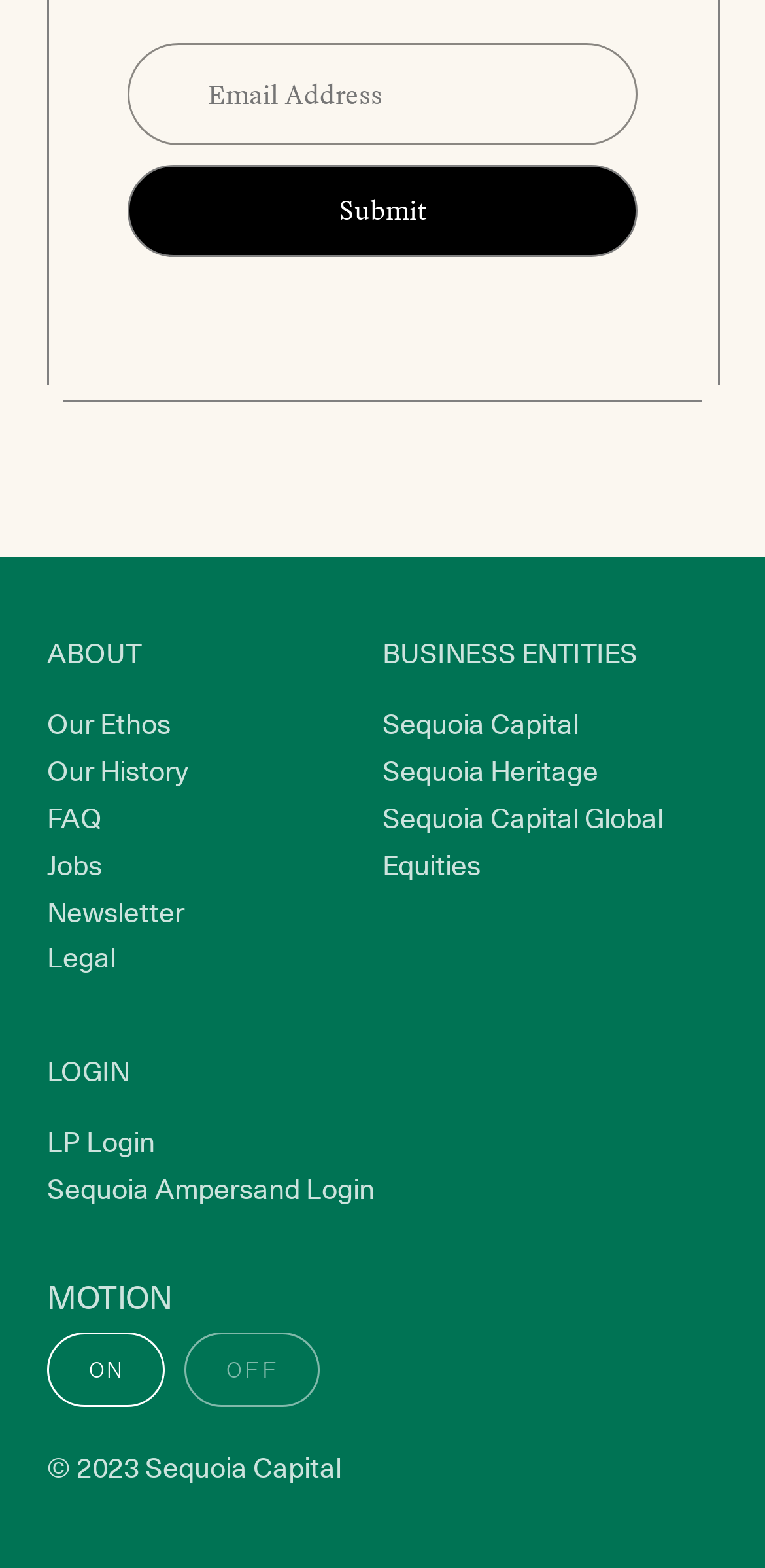What is the purpose of the 'Submit' button?
From the image, respond with a single word or phrase.

Submit email address